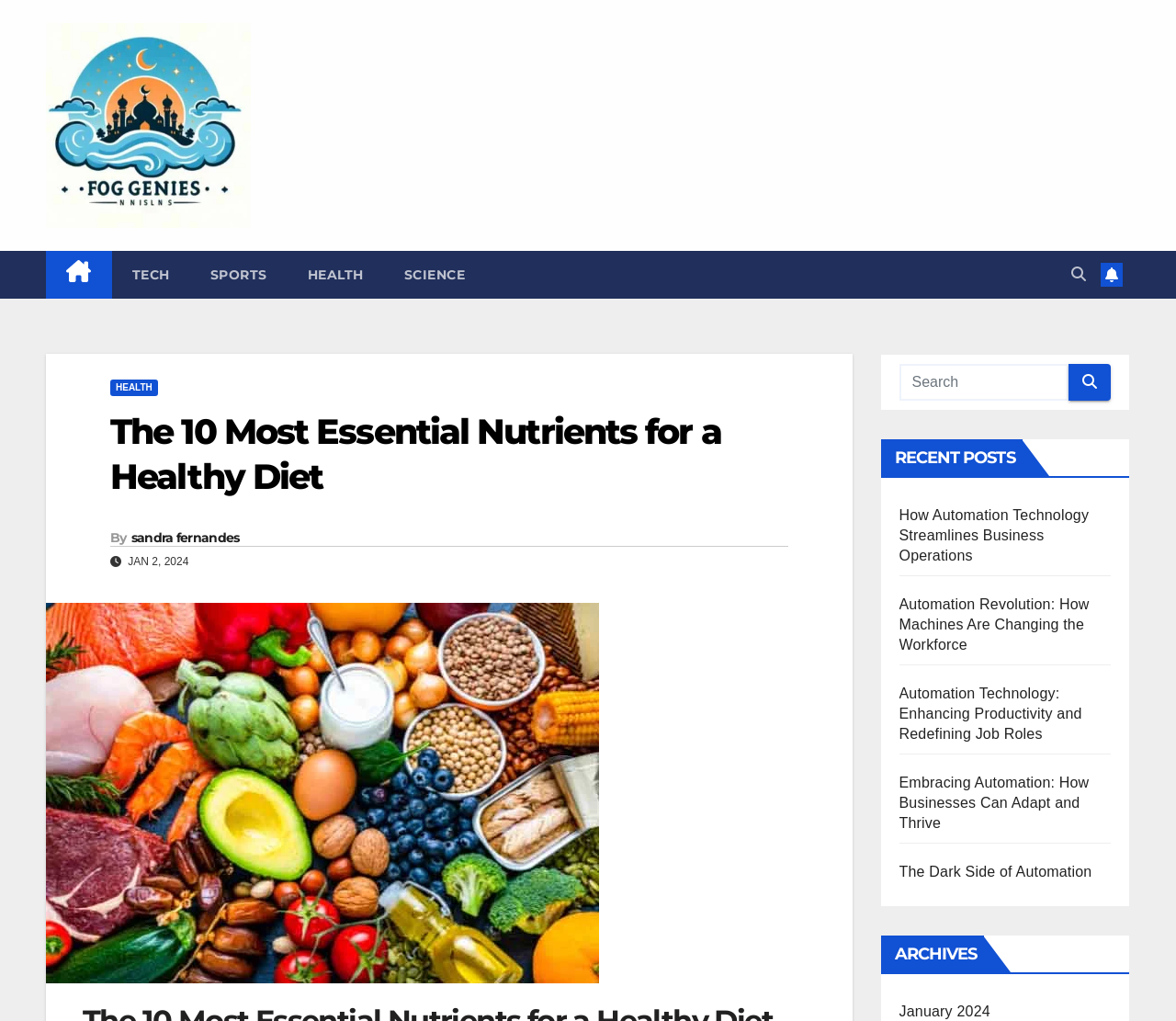How many recent posts are listed?
Using the image as a reference, answer with just one word or a short phrase.

5